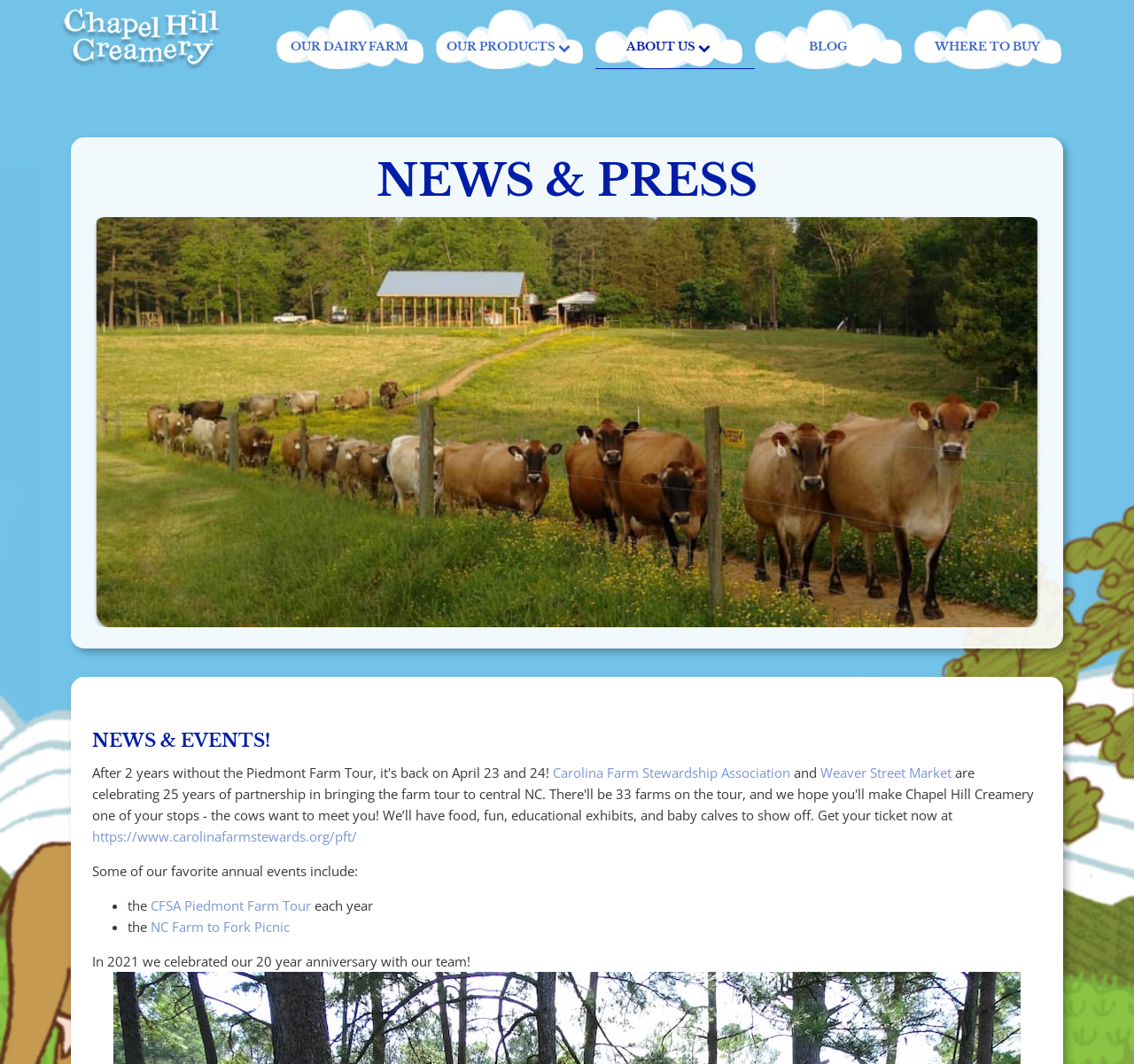Calculate the bounding box coordinates of the UI element given the description: "Our Products".

[0.384, 0.009, 0.525, 0.065]